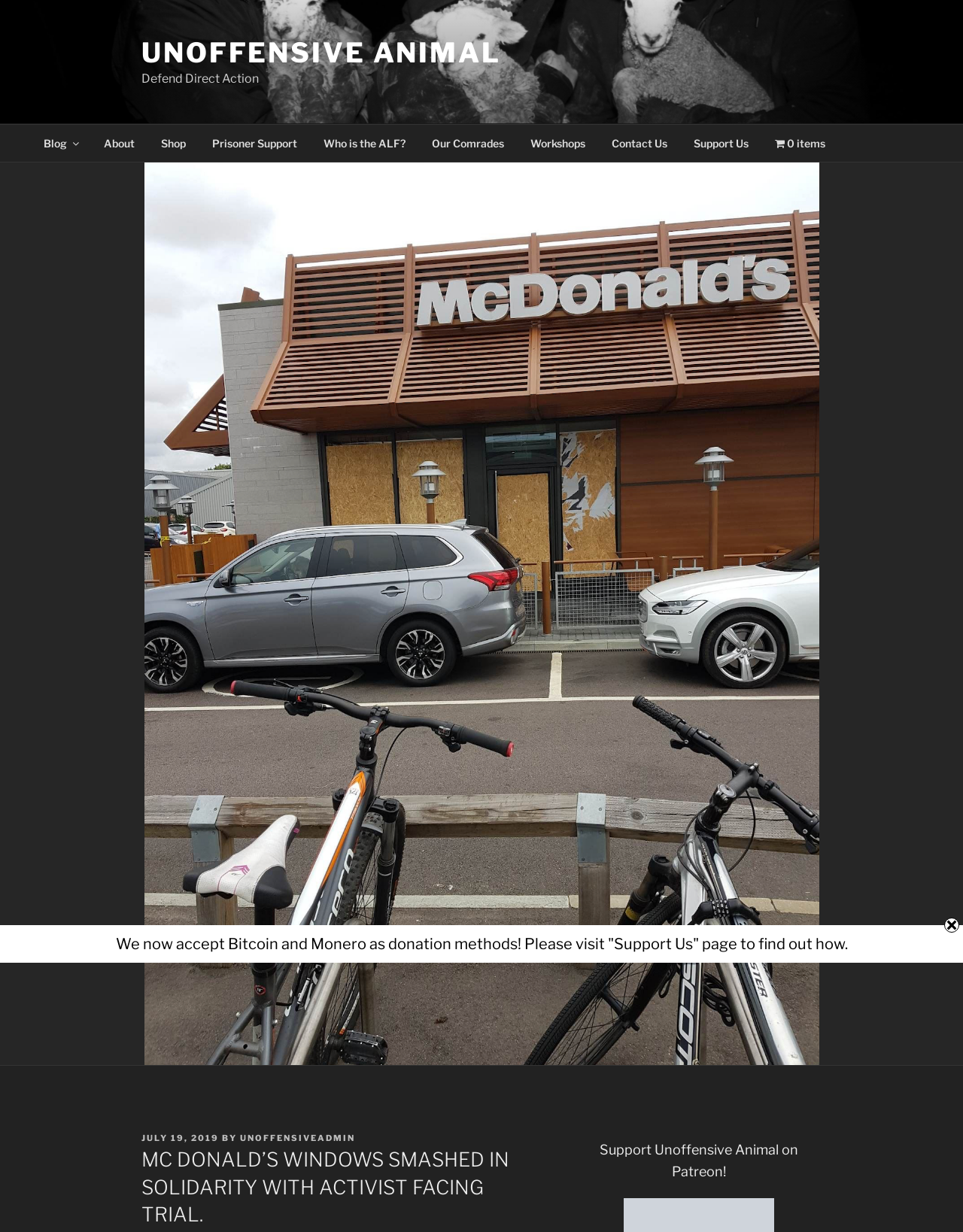Please locate the bounding box coordinates for the element that should be clicked to achieve the following instruction: "Visit the 'About' page". Ensure the coordinates are given as four float numbers between 0 and 1, i.e., [left, top, right, bottom].

[0.094, 0.101, 0.153, 0.131]